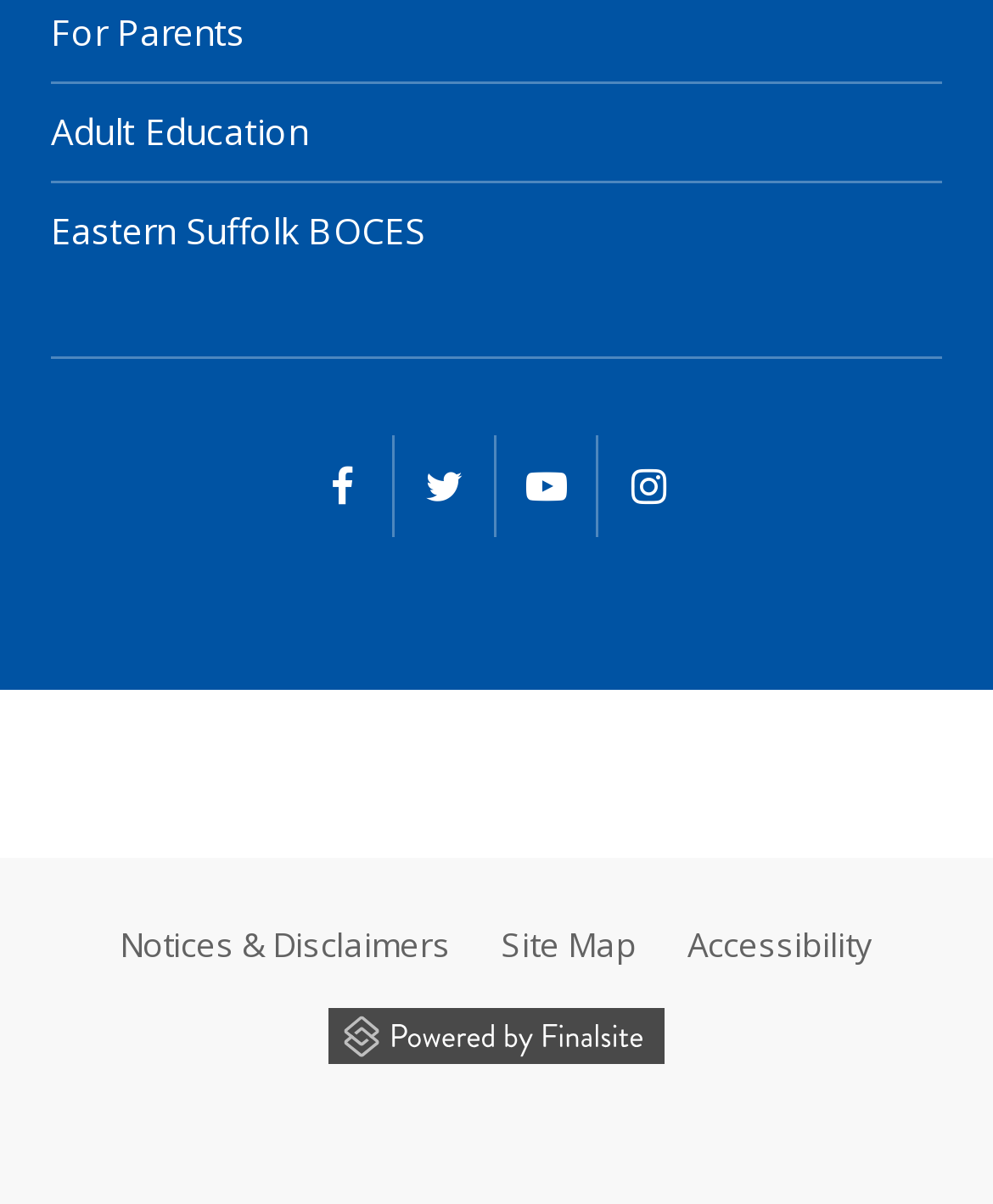How many social media links are there?
Carefully analyze the image and provide a thorough answer to the question.

I counted the number of social media links in the navigation section labeled 'social media', which includes Facebook, Twitter, YouTube, and Instagram.